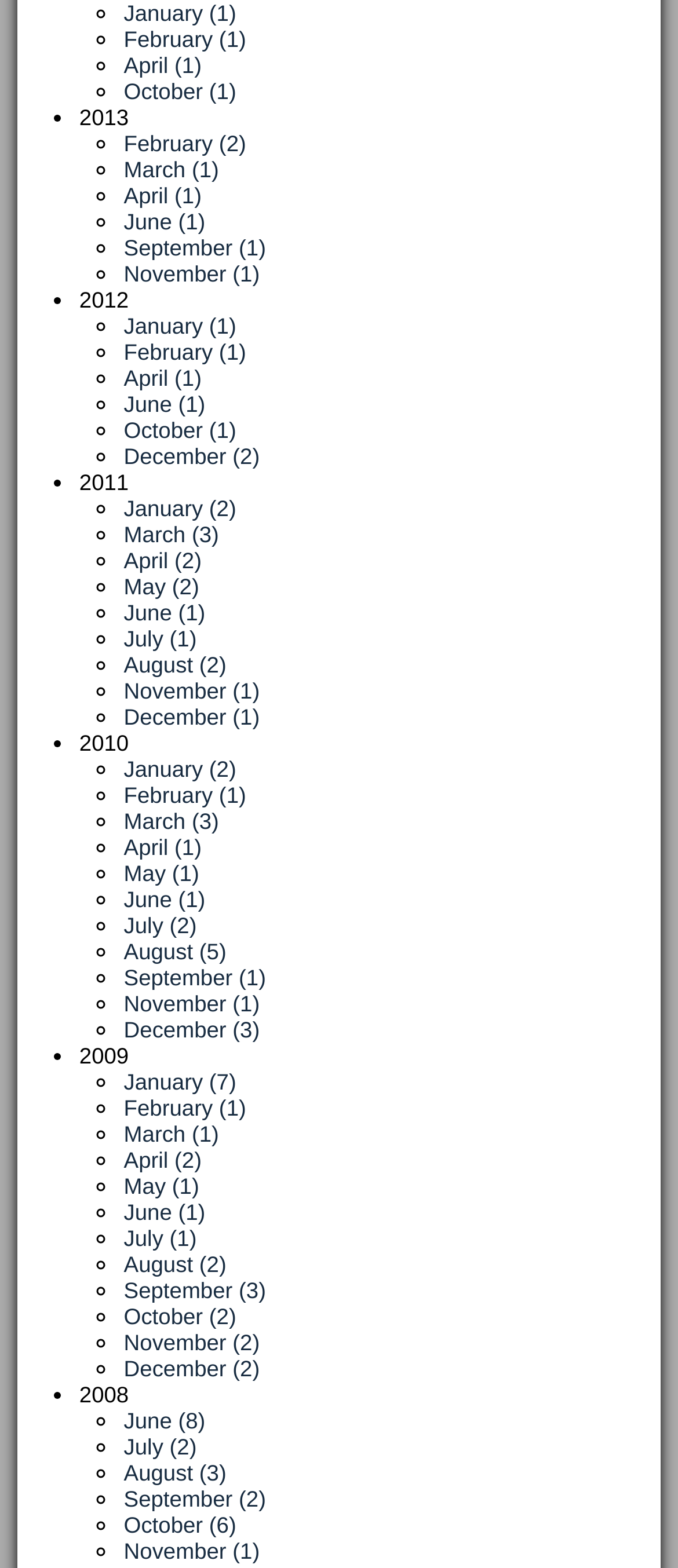Identify the bounding box coordinates for the region of the element that should be clicked to carry out the instruction: "Browse December (2)". The bounding box coordinates should be four float numbers between 0 and 1, i.e., [left, top, right, bottom].

[0.183, 0.283, 0.383, 0.299]